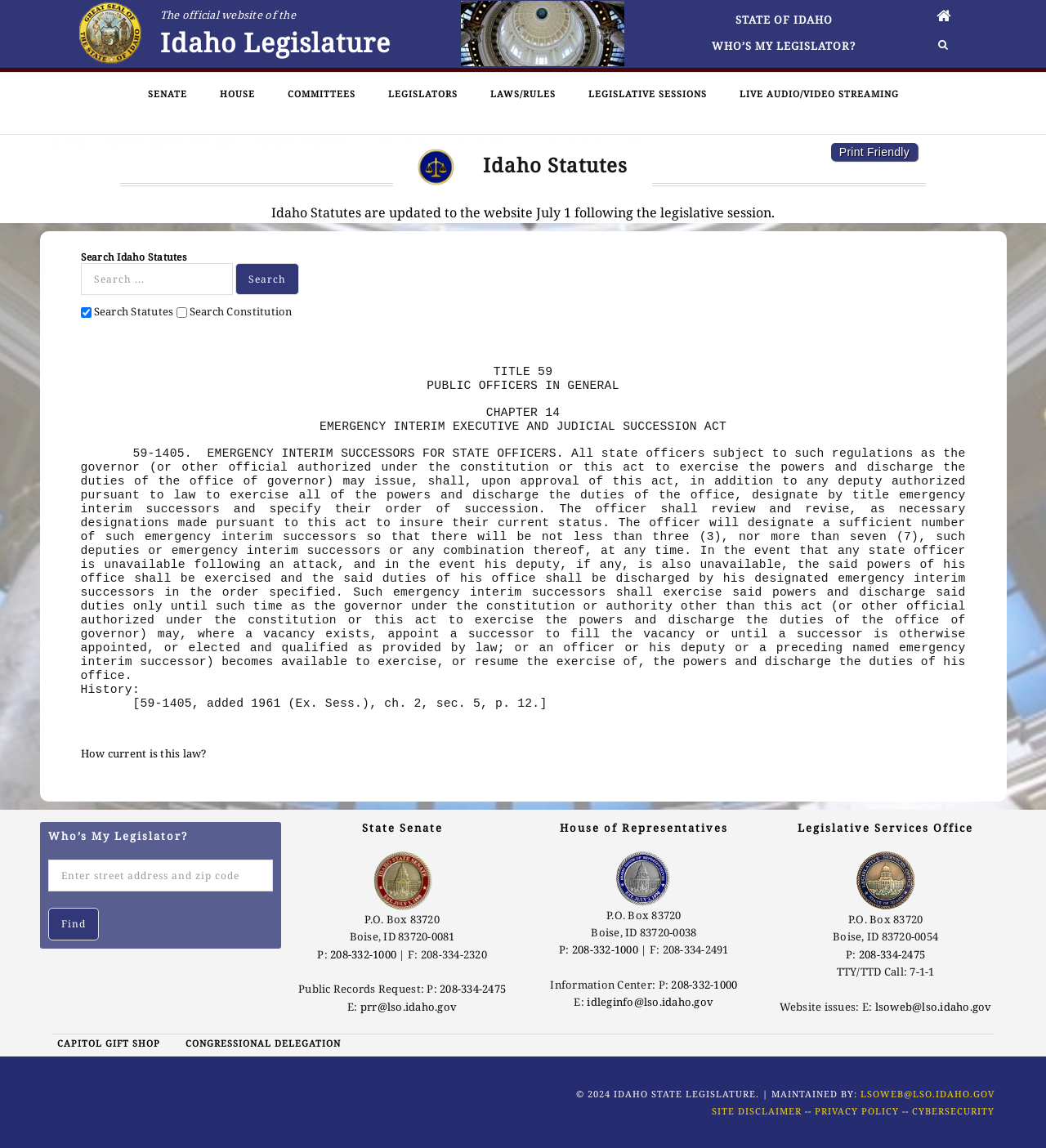What is the title of the current section?
By examining the image, provide a one-word or phrase answer.

Section 59-1405